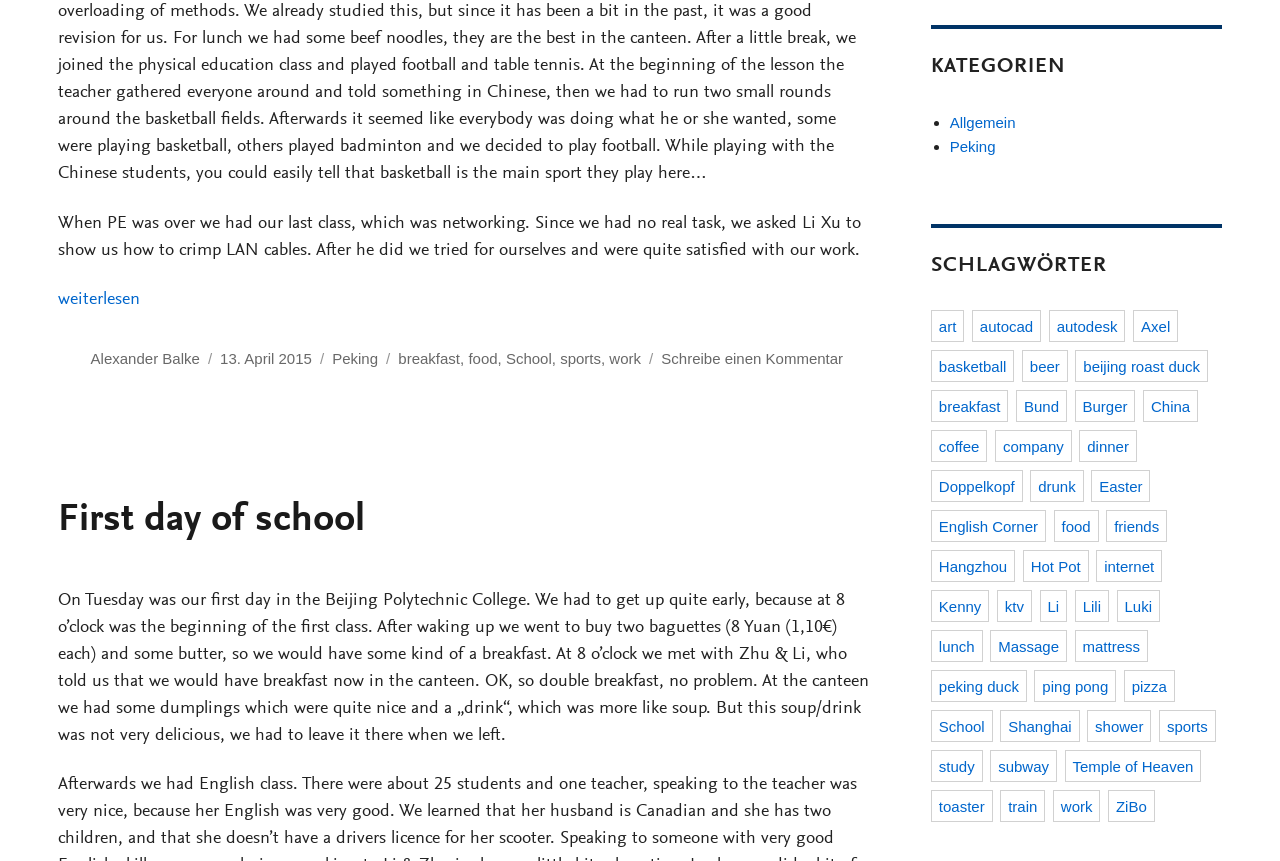Locate the bounding box coordinates of the area where you should click to accomplish the instruction: "View the comments on the post 'School is over'".

[0.517, 0.406, 0.659, 0.426]